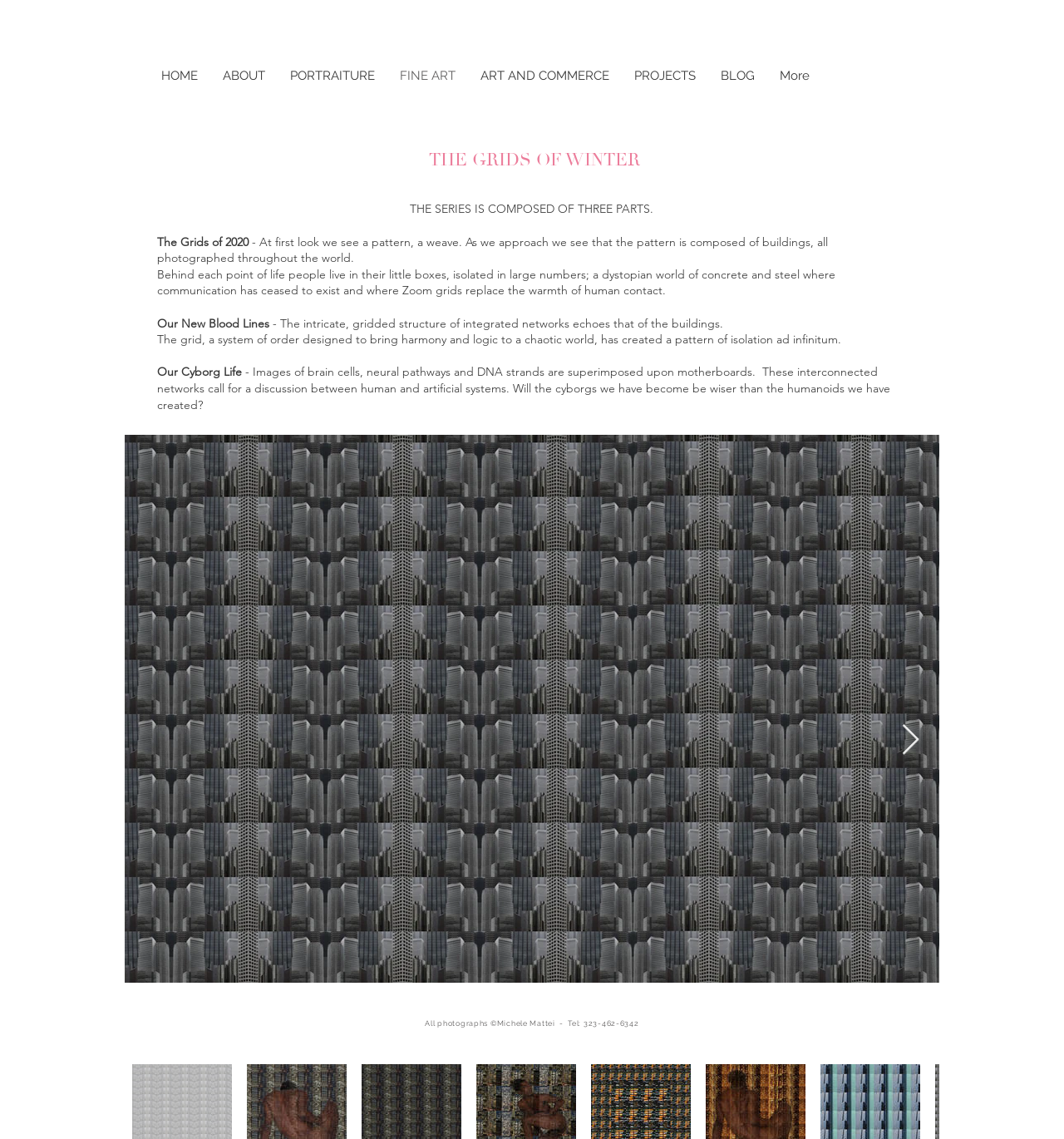Provide the bounding box coordinates of the HTML element described by the text: "ART AND COMMERCE". The coordinates should be in the format [left, top, right, bottom] with values between 0 and 1.

[0.439, 0.037, 0.584, 0.096]